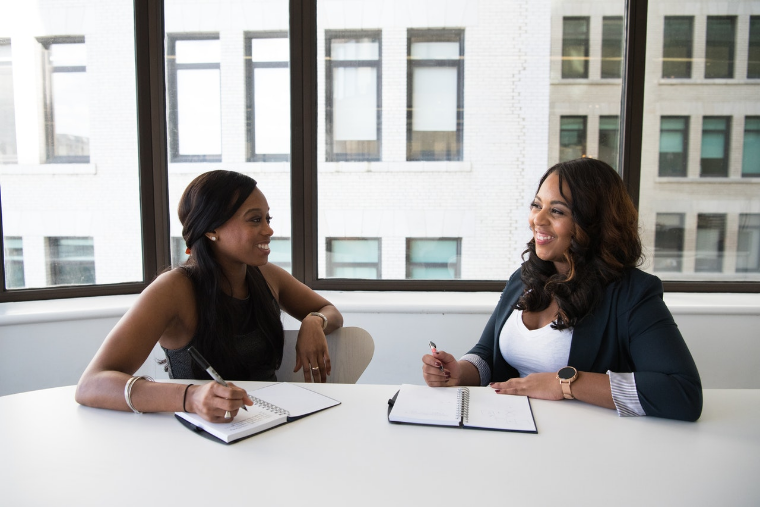What is the woman doing with a pen?
Can you provide an in-depth and detailed response to the question?

The woman is holding a pen and gesturing thoughtfully, which indicates that she is actively participating in the discussion and emphasizing her points.